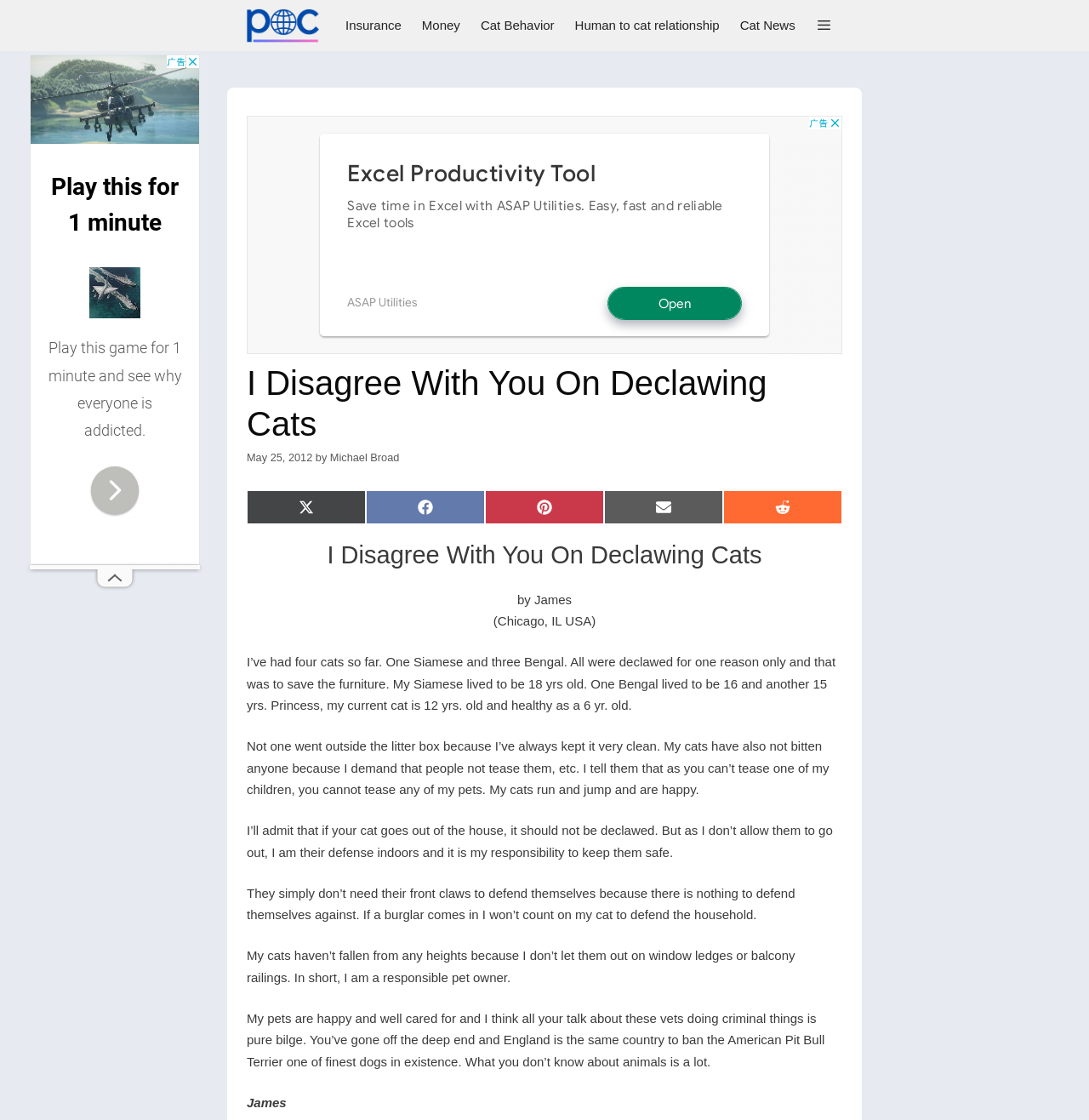Please pinpoint the bounding box coordinates for the region I should click to adhere to this instruction: "View archives for May 2024".

None